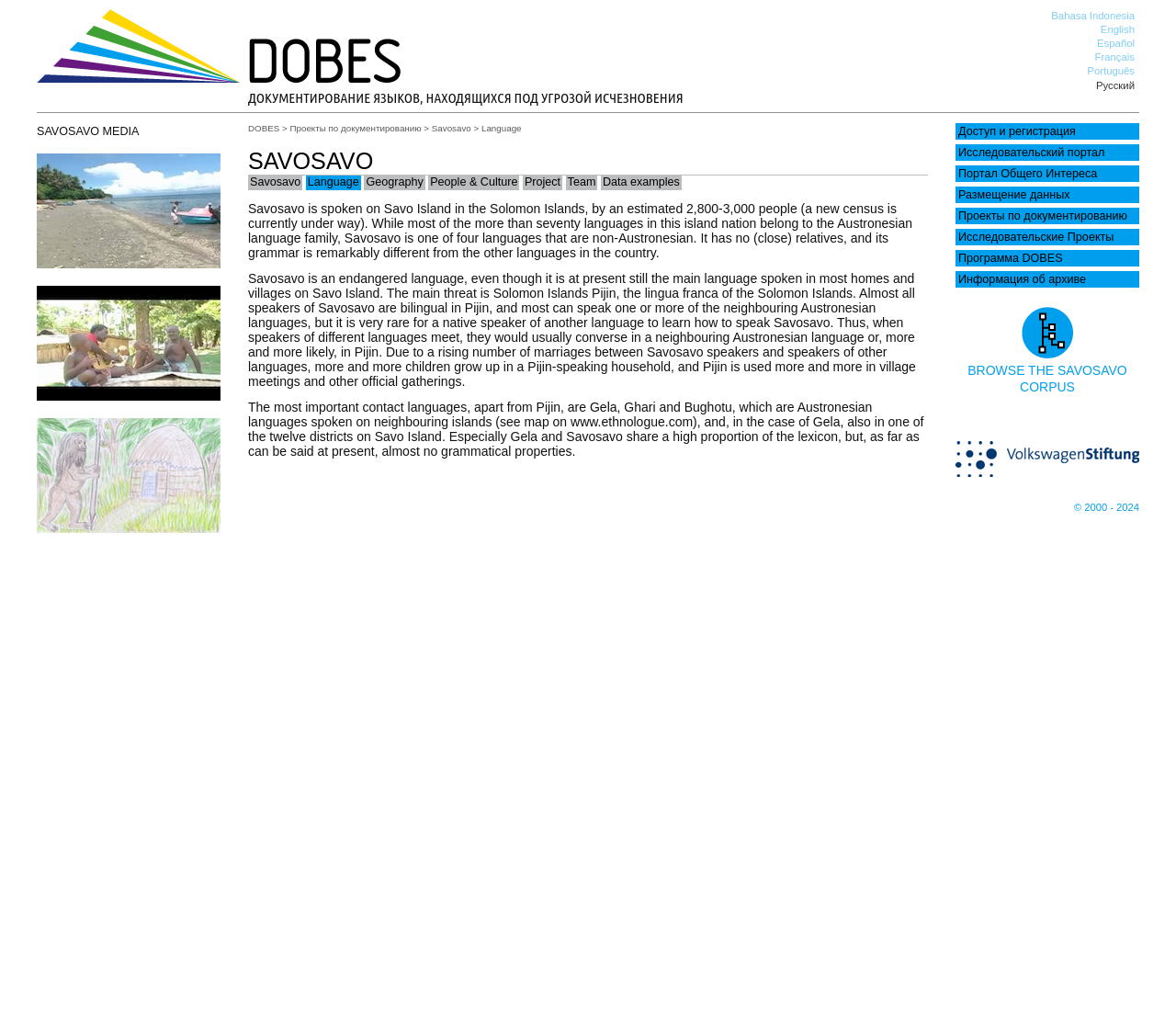Find the bounding box coordinates of the clickable area that will achieve the following instruction: "Click the Home link".

[0.031, 0.07, 0.341, 0.085]